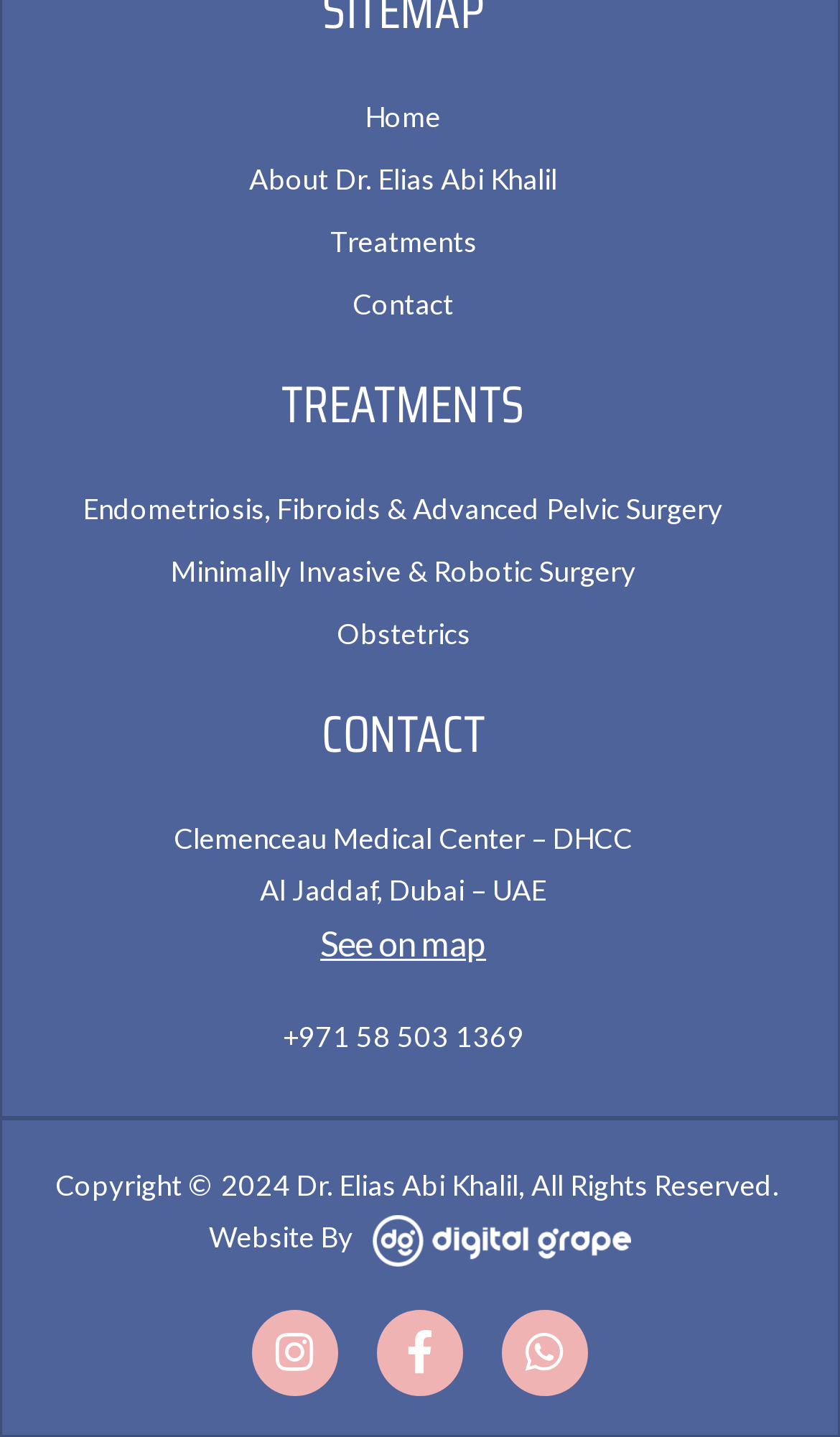Please predict the bounding box coordinates (top-left x, top-left y, bottom-right x, bottom-right y) for the UI element in the screenshot that fits the description: Contact

[0.028, 0.193, 0.932, 0.229]